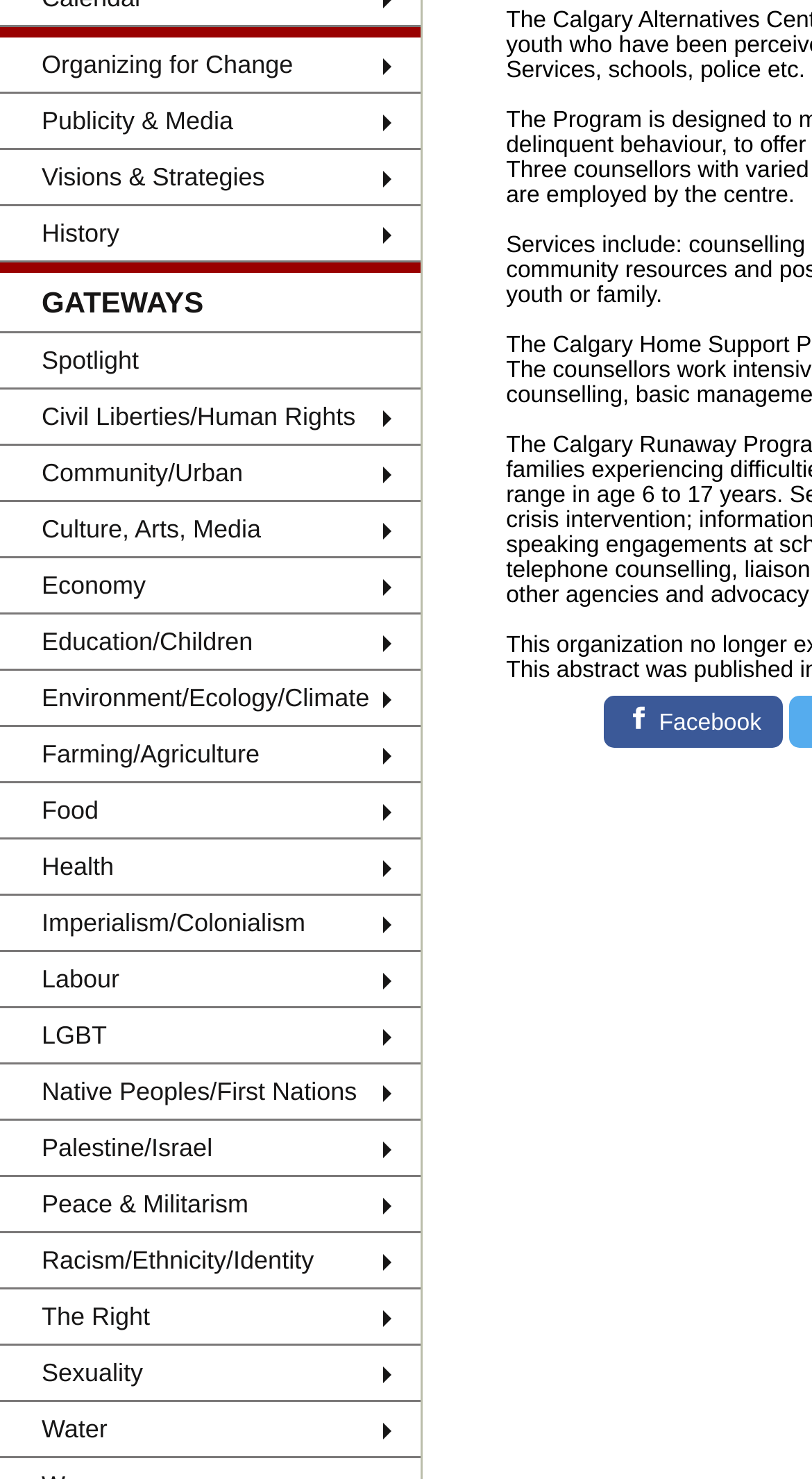Calculate the bounding box coordinates of the UI element given the description: "Racism/Ethnicity/Identity".

[0.0, 0.834, 0.518, 0.872]